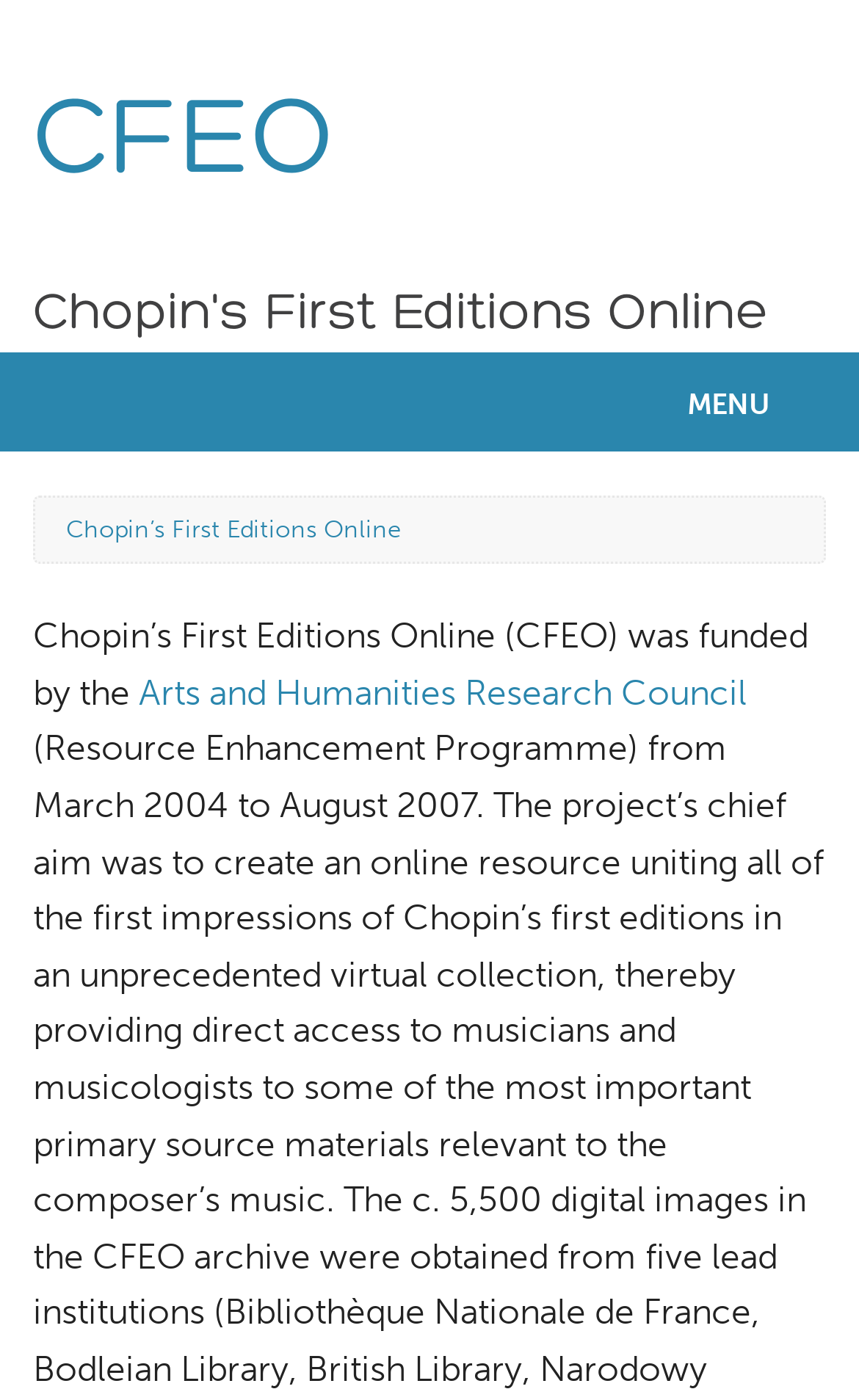What are the main sections of the website?
Provide a comprehensive and detailed answer to the question.

The main sections of the website can be found in the link elements that are located below the heading elements. These links have text content that suggests they are main sections of the website, namely 'About', 'Contexts', 'Works', and 'Help'.